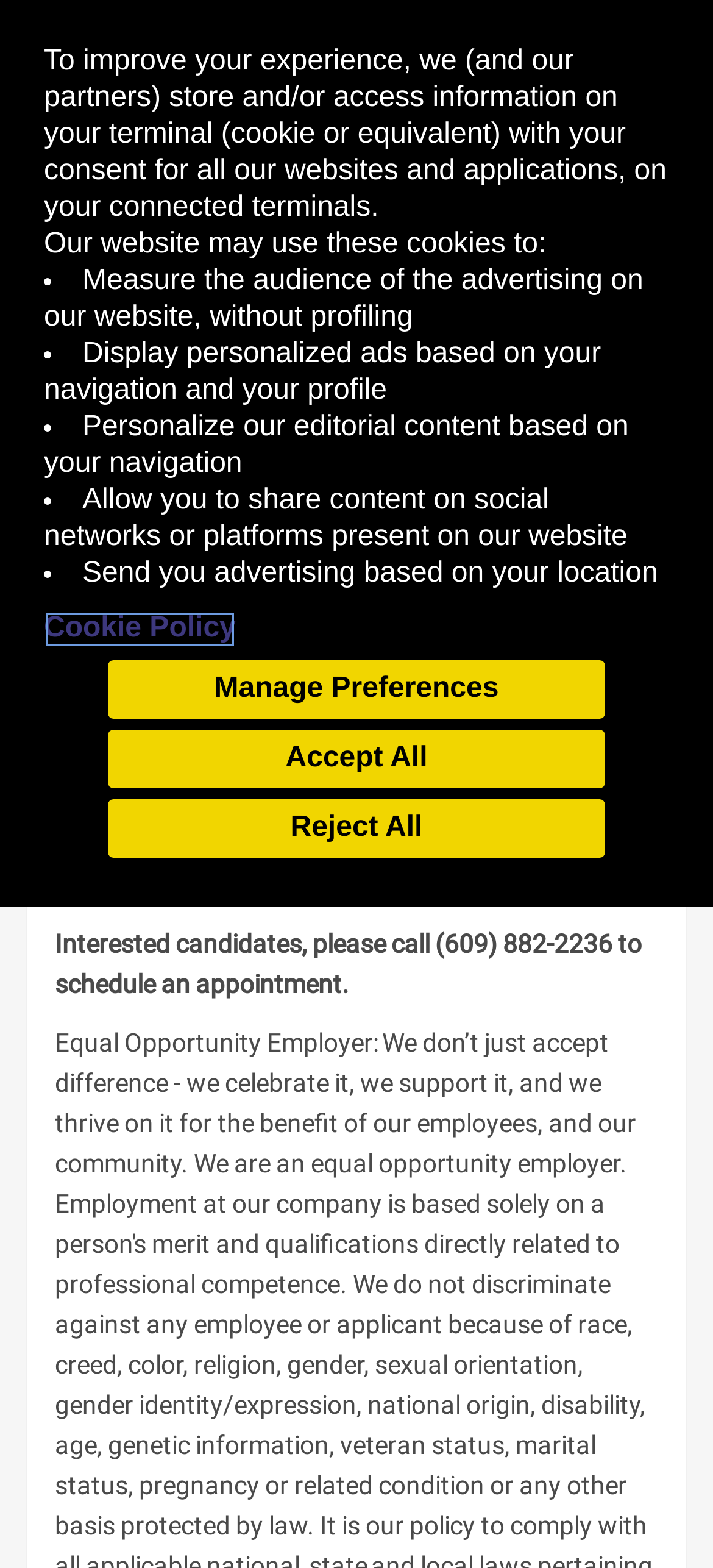What is the company name?
Can you provide an in-depth and detailed response to the question?

The company name is 'Richard T Barrett Paving Company Inc.' as mentioned in the static text element on the webpage.